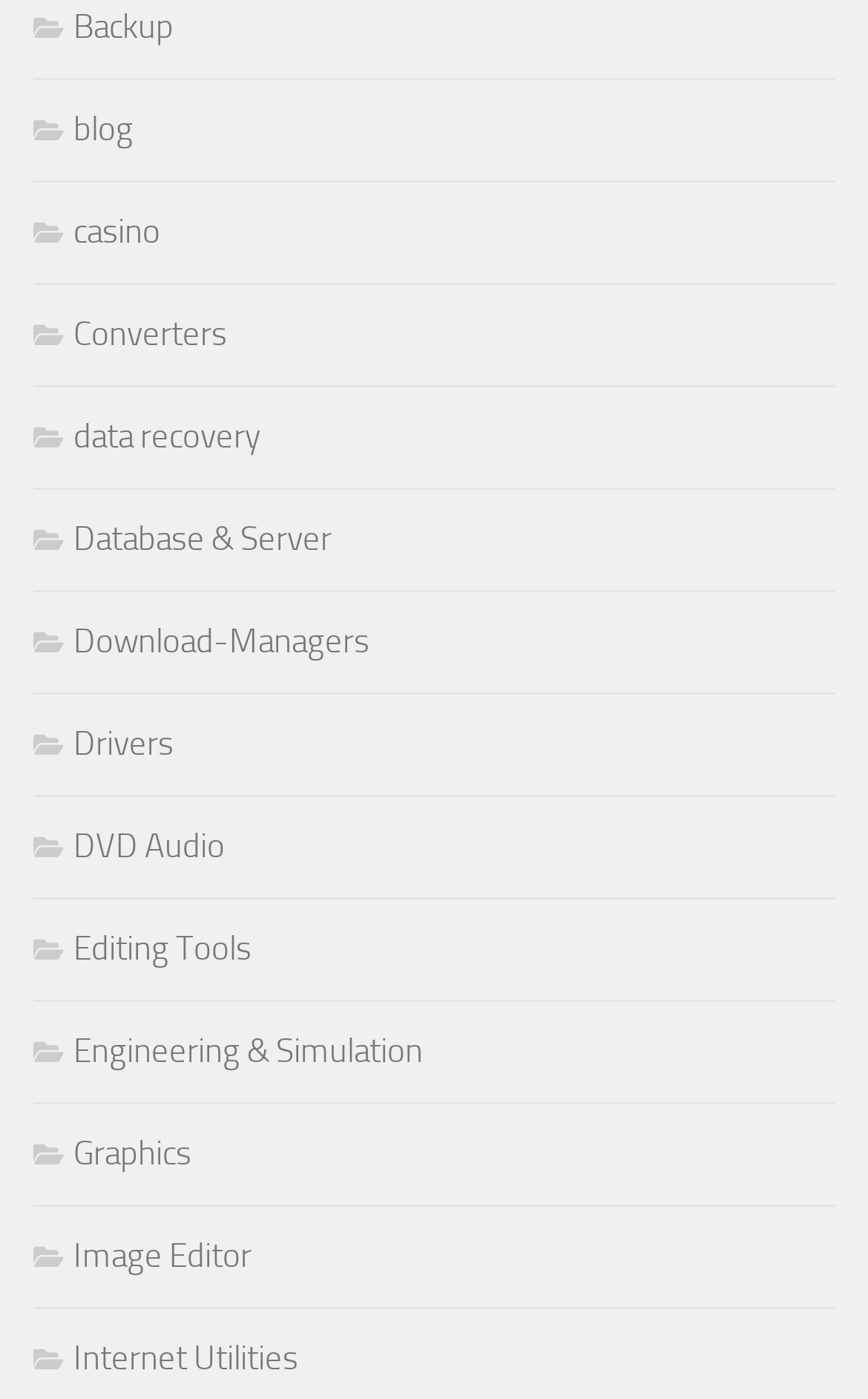Please locate the bounding box coordinates of the element that needs to be clicked to achieve the following instruction: "Visit the blog". The coordinates should be four float numbers between 0 and 1, i.e., [left, top, right, bottom].

[0.038, 0.078, 0.154, 0.107]